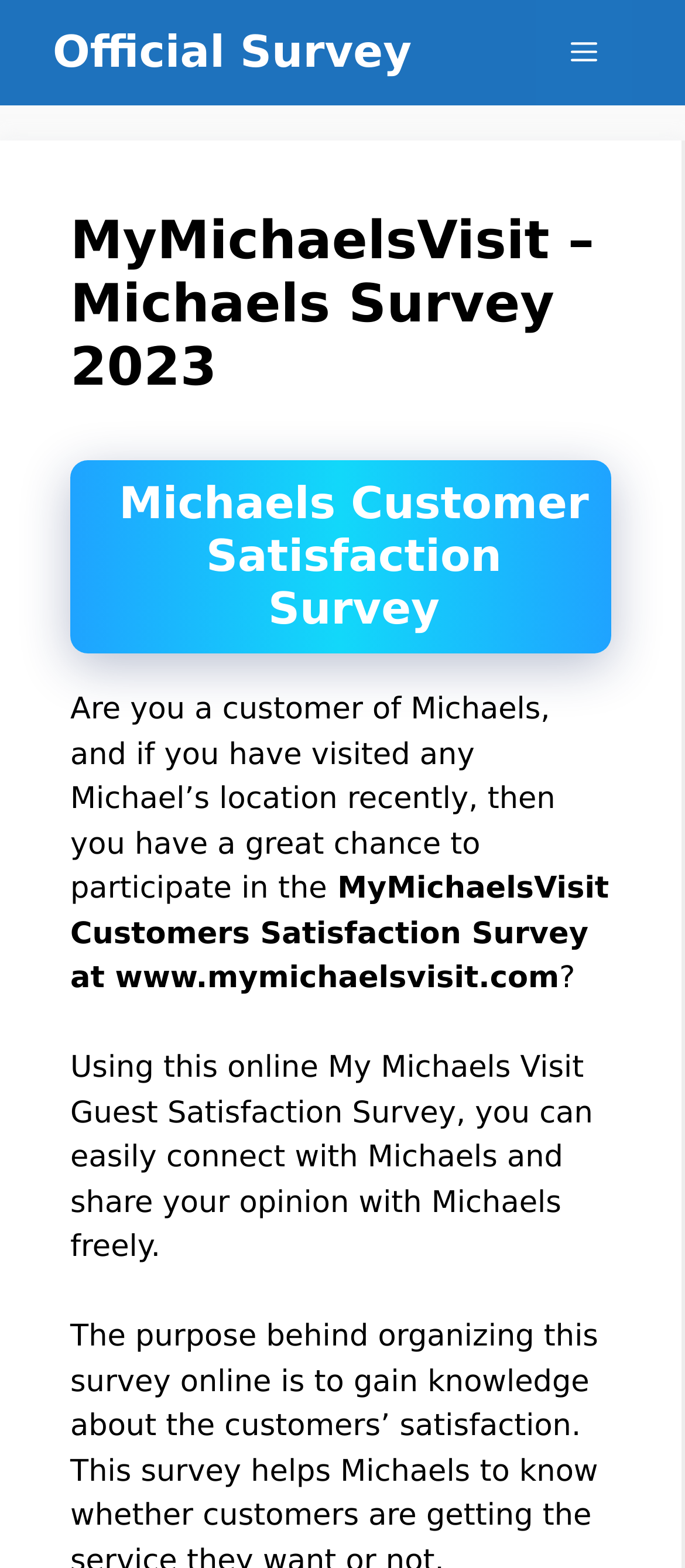Who is the target audience for the MyMichaelsVisit survey?
Please give a detailed answer to the question using the information shown in the image.

The target audience for the survey can be inferred from the text on the webpage, which states that customers of Michaels who have visited a location recently have a great chance to participate in the survey.